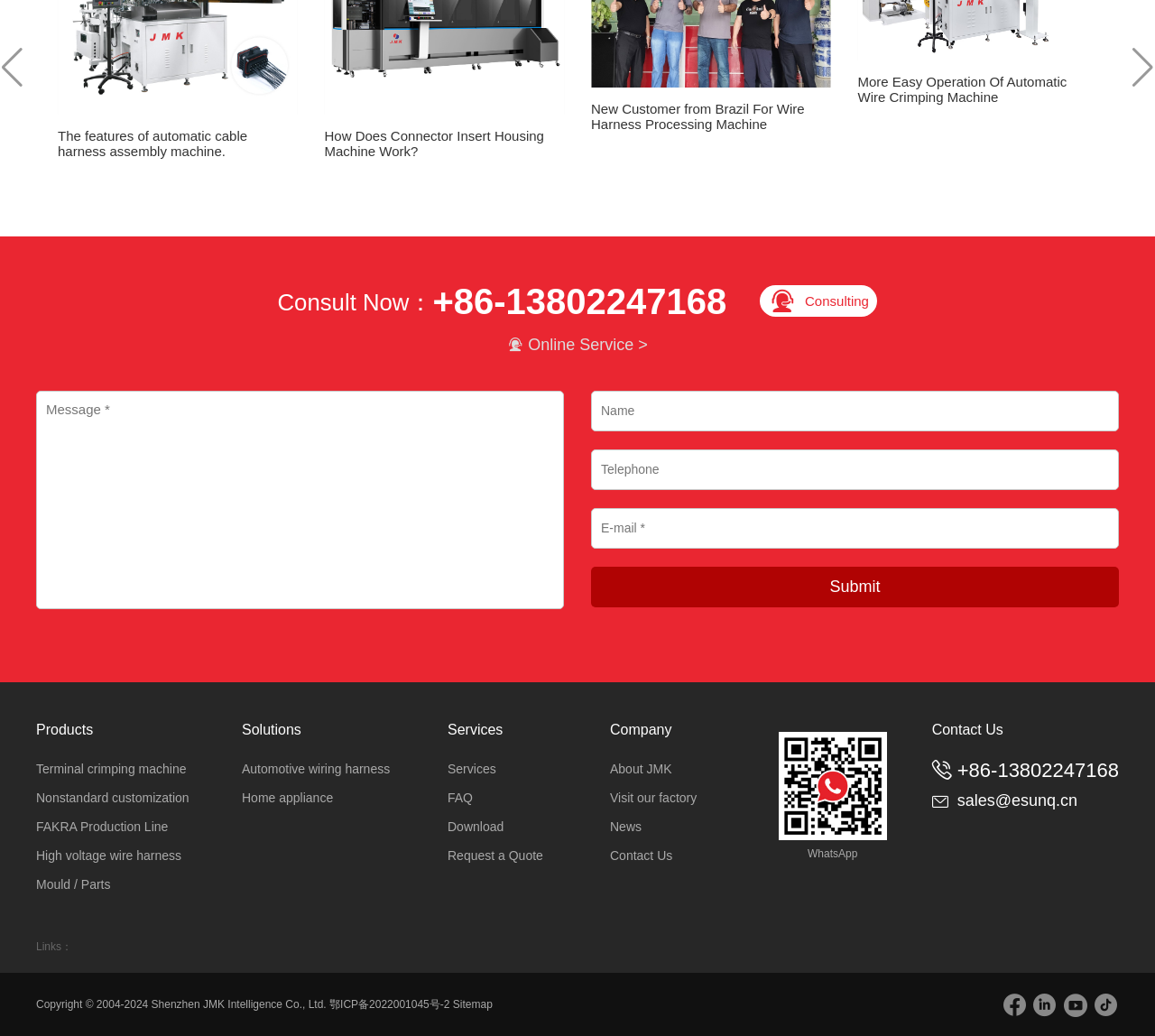Given the description "Pitching your idea to investors", determine the bounding box of the corresponding UI element.

None